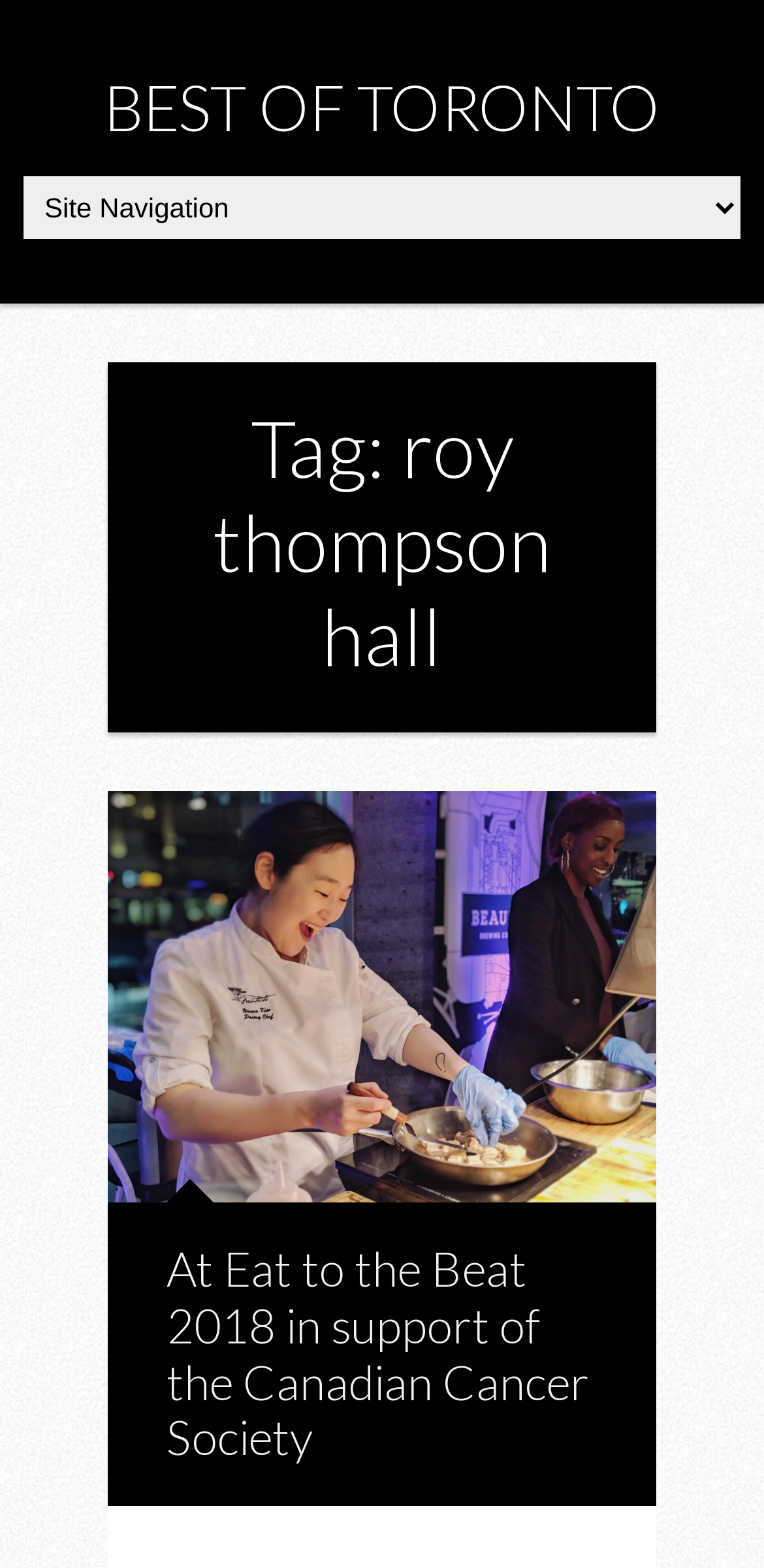Identify the bounding box of the UI element that matches this description: "Best of Toronto".

[0.136, 0.044, 0.864, 0.092]